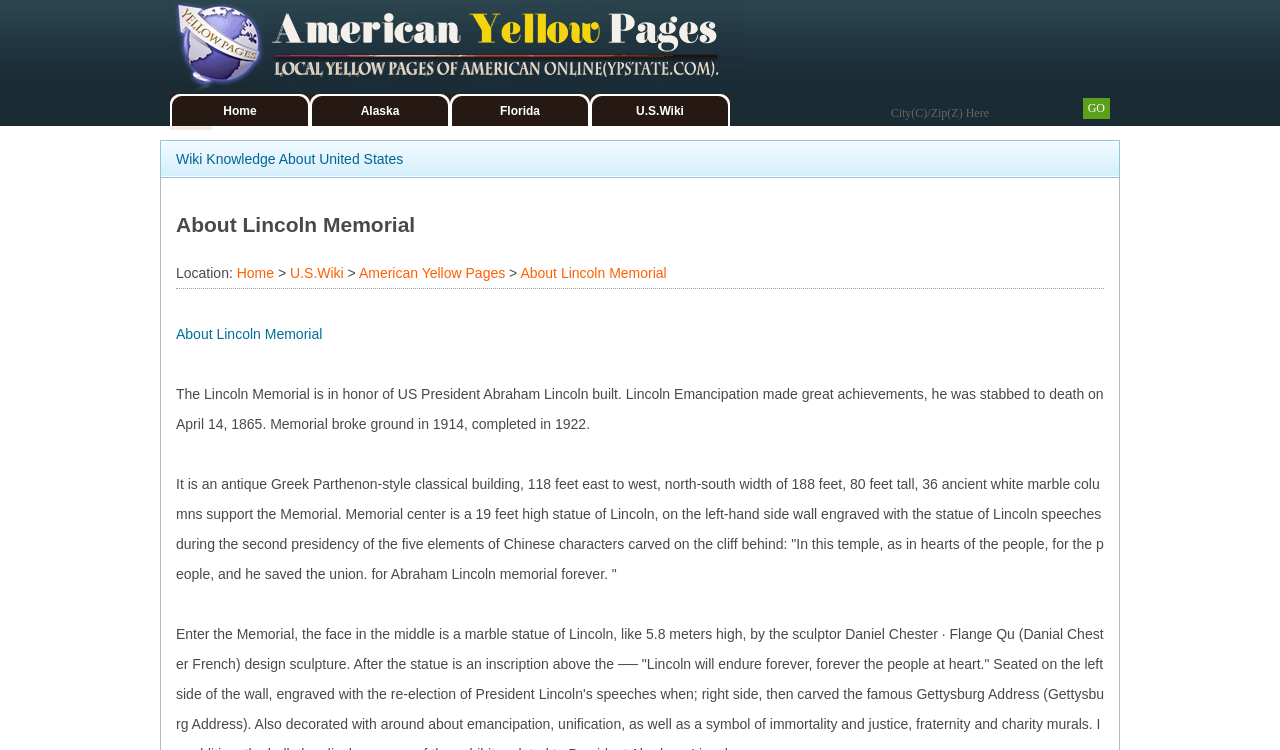When was the Lincoln Memorial completed? Based on the image, give a response in one word or a short phrase.

1922